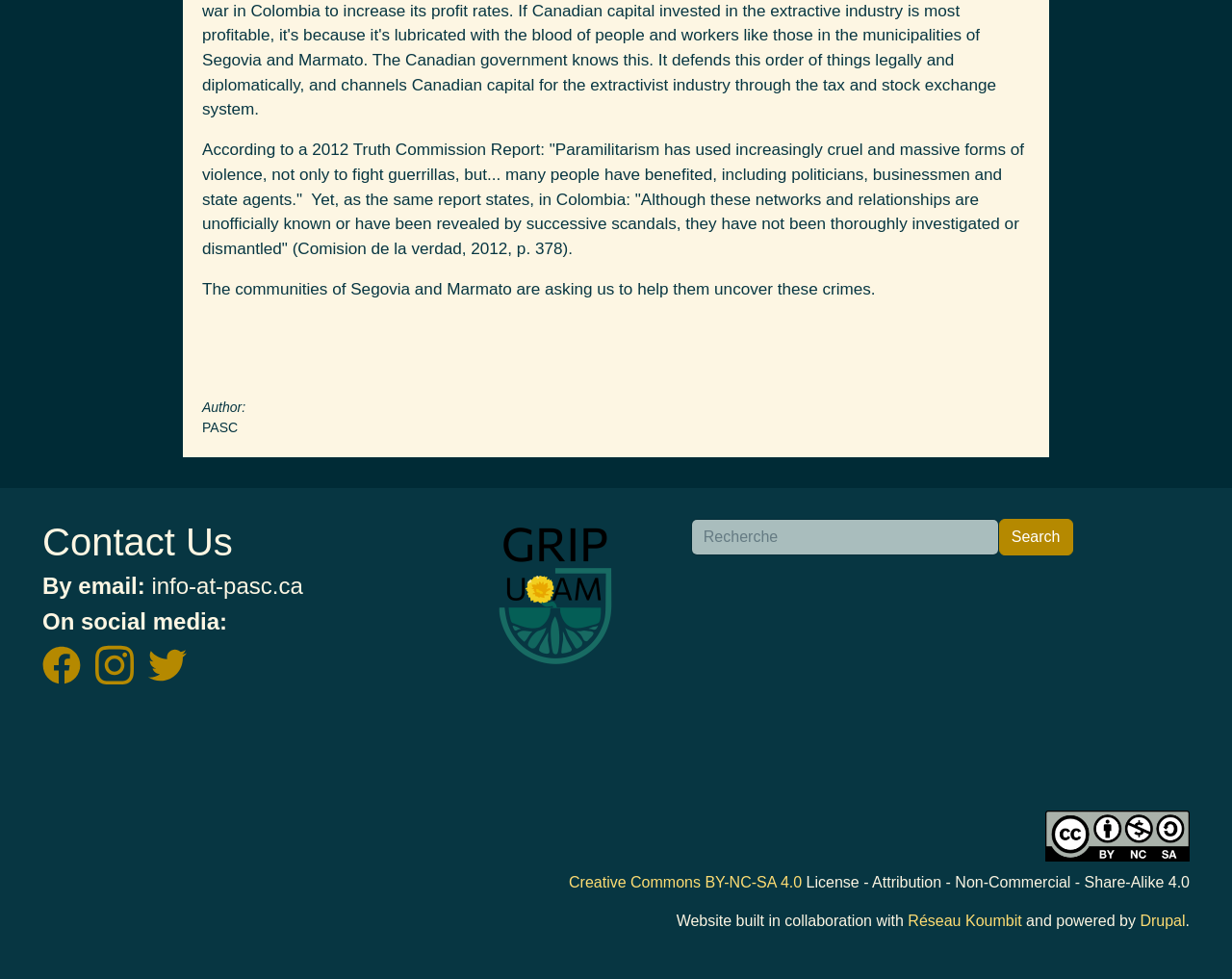Please provide a comprehensive answer to the question based on the screenshot: What is the topic of the text?

The topic of the text is paramilitarism in Colombia, which is mentioned in the first StaticText element, citing a 2012 Truth Commission Report.